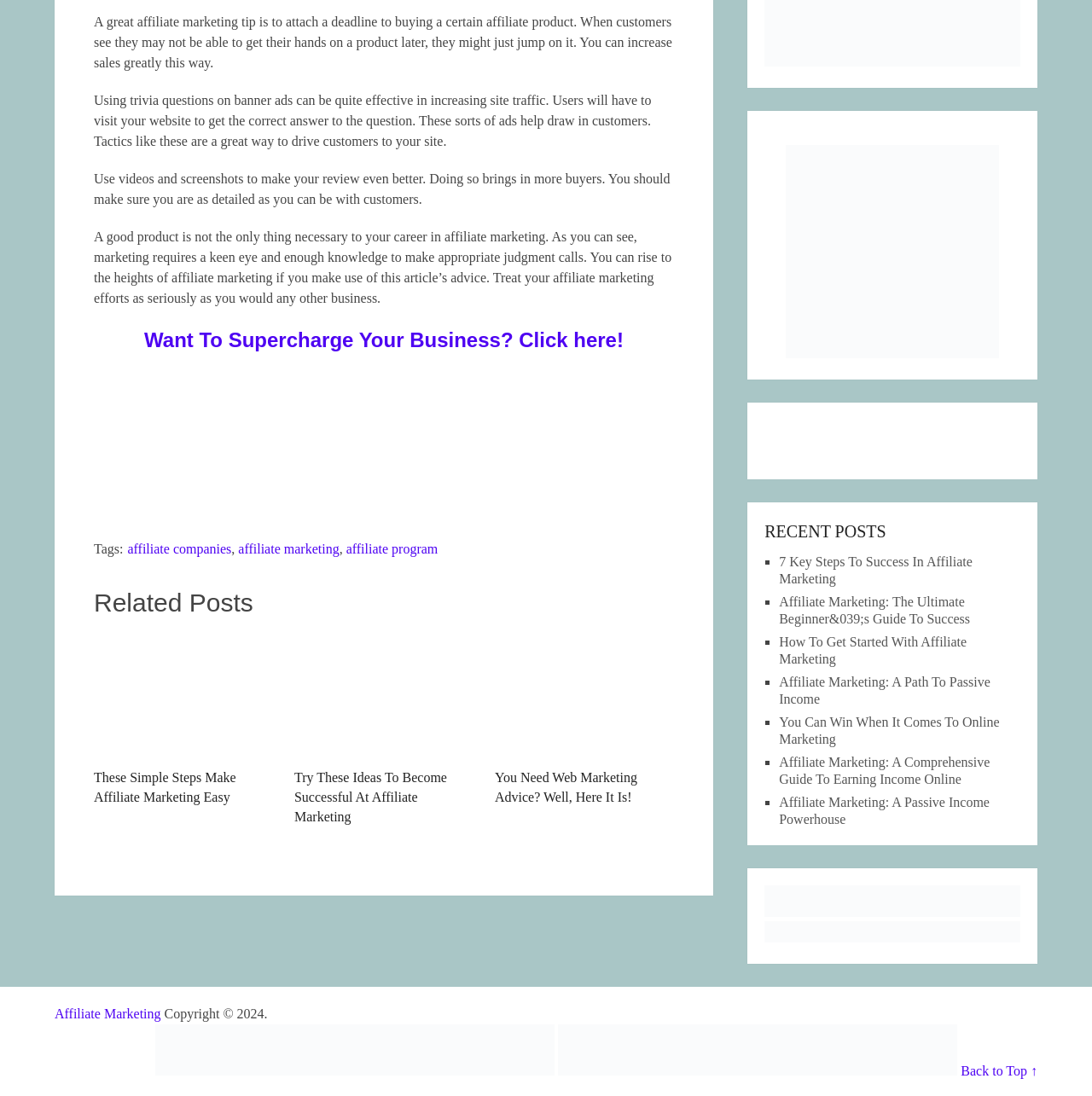Consider the image and give a detailed and elaborate answer to the question: 
What is the purpose of the 'Tags' section?

The 'Tags' section contains a list of links with keywords related to affiliate marketing, such as 'affiliate companies', 'affiliate marketing', and 'affiliate program'. The purpose of this section is to categorize the content of the webpage and provide users with a way to navigate to related topics or articles.